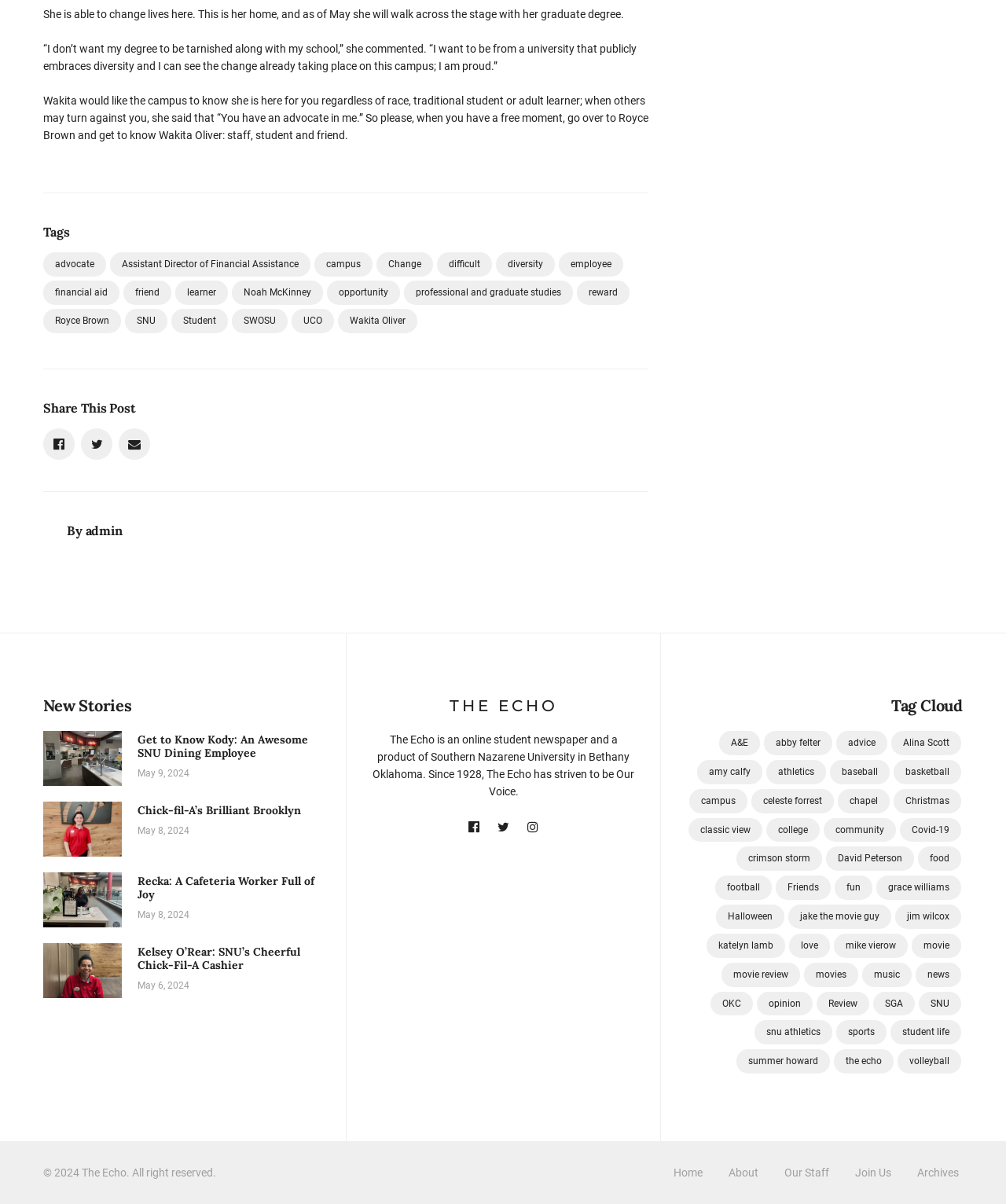Indicate the bounding box coordinates of the clickable region to achieve the following instruction: "Read the story about Wakita Oliver."

[0.043, 0.006, 0.62, 0.017]